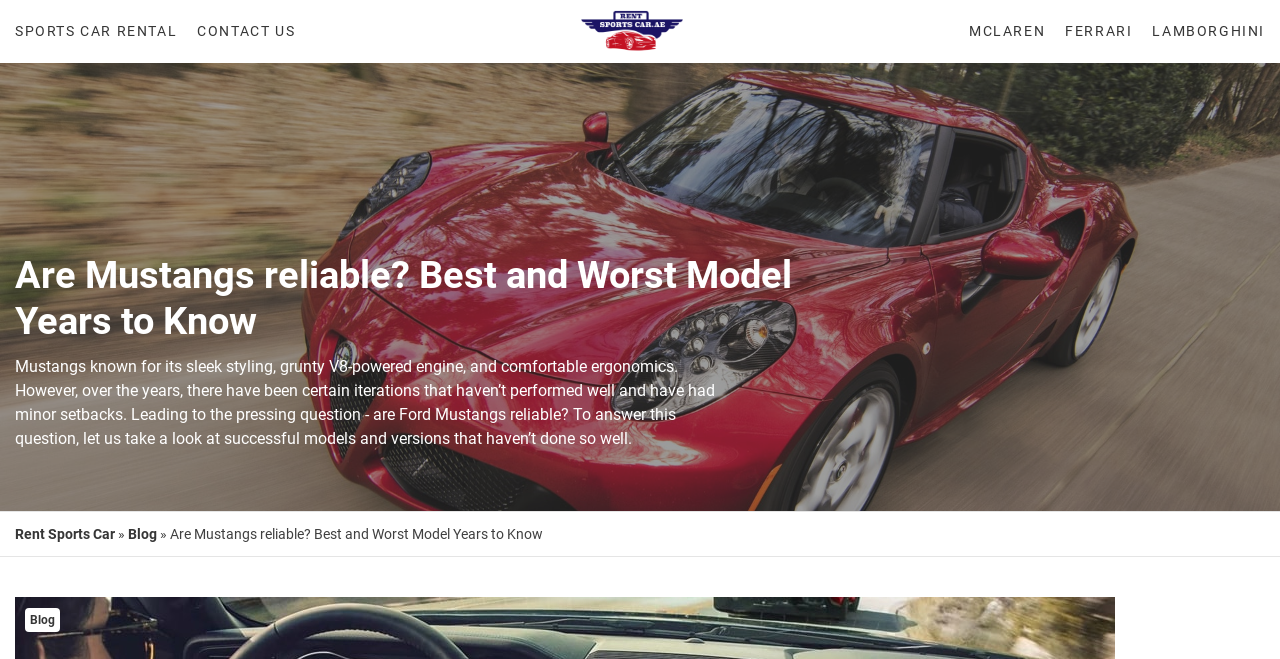Identify the bounding box of the UI element described as follows: "Sports Car Rental". Provide the coordinates as four float numbers in the range of 0 to 1 [left, top, right, bottom].

[0.012, 0.002, 0.146, 0.094]